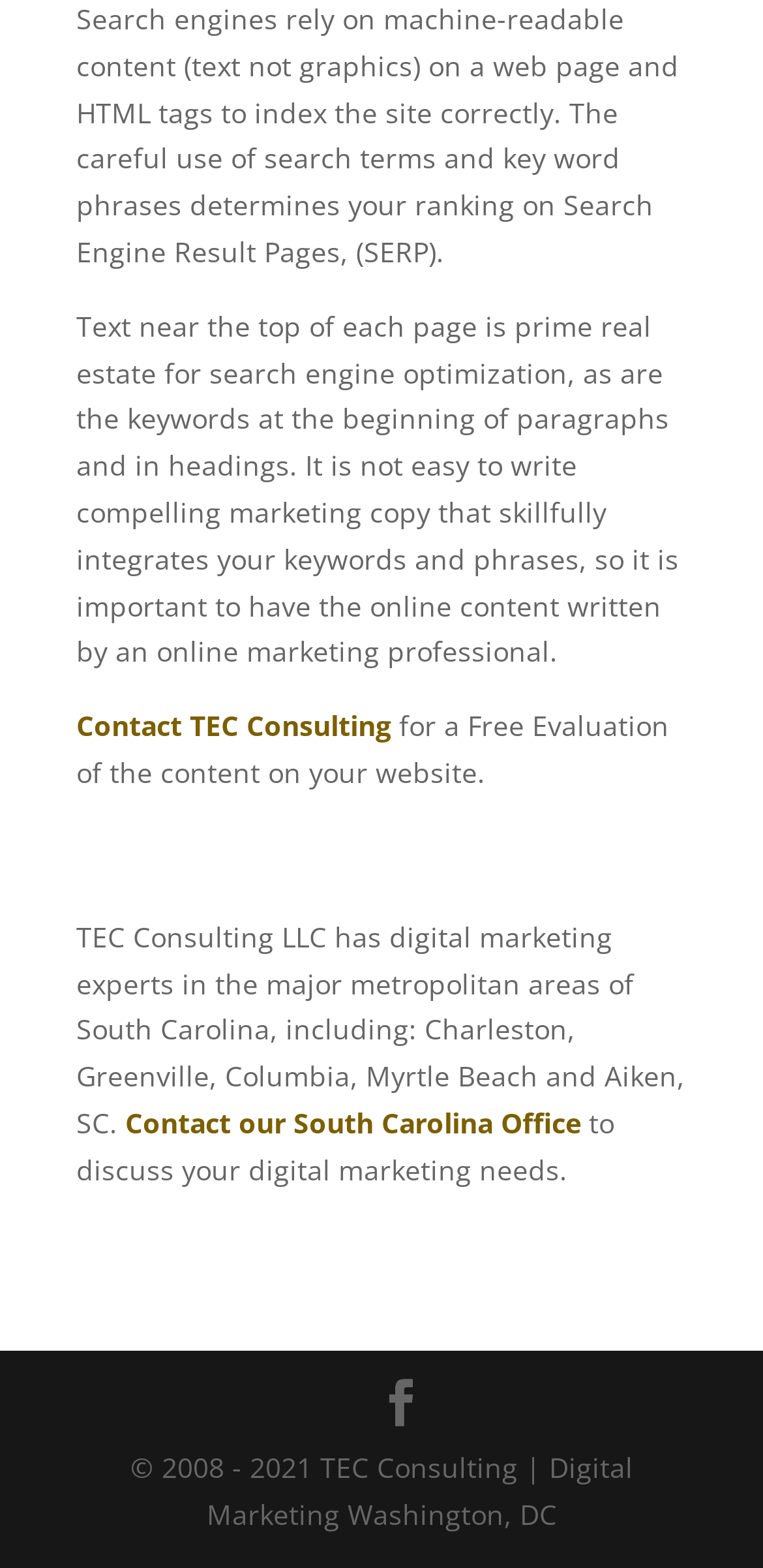From the details in the image, provide a thorough response to the question: What is the purpose of contacting TEC Consulting?

The text states, 'Contact TEC Consulting for a Free Evaluation of the content on your website'.